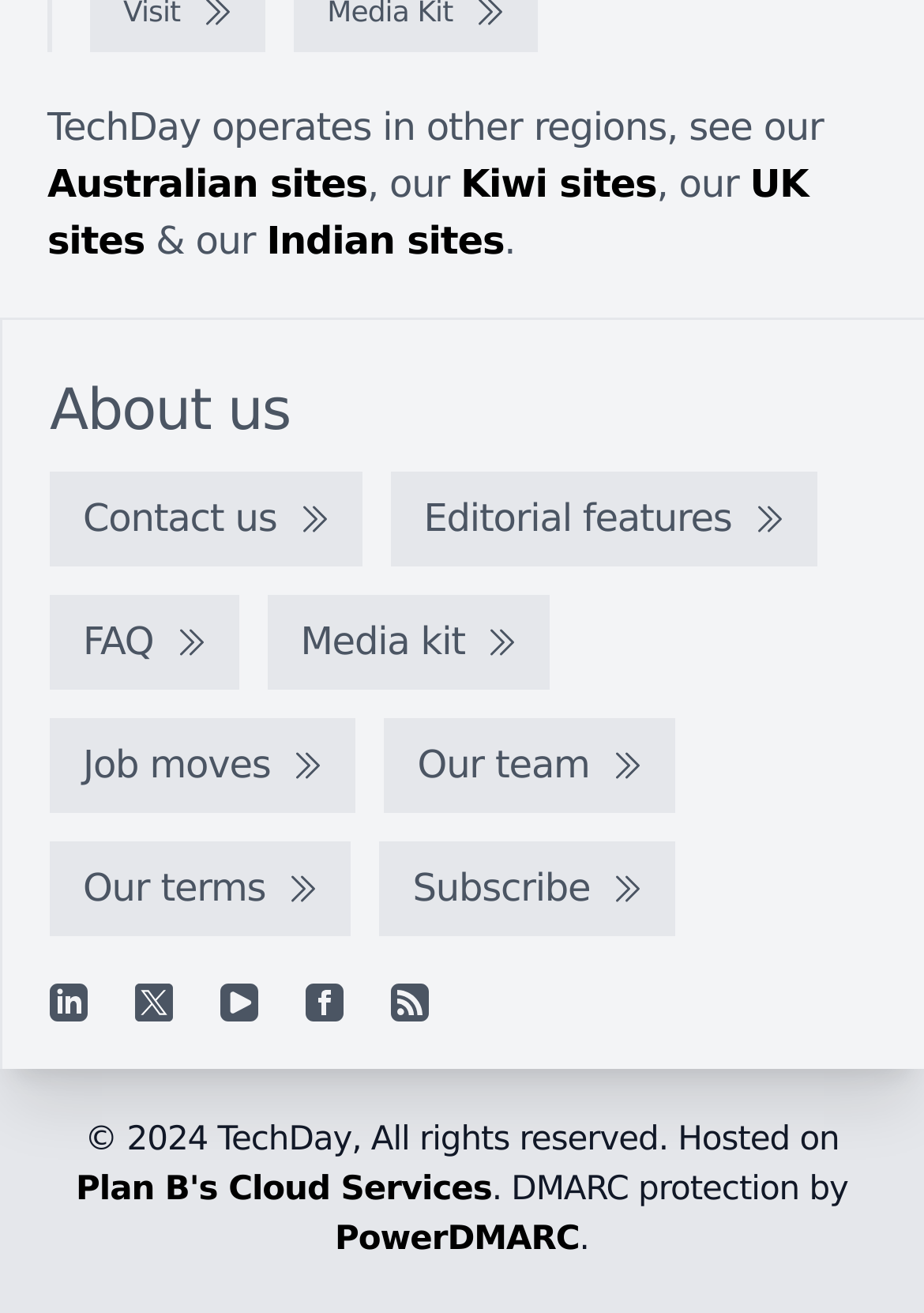Can you find the bounding box coordinates of the area I should click to execute the following instruction: "Click on Australian sites"?

[0.051, 0.123, 0.397, 0.158]